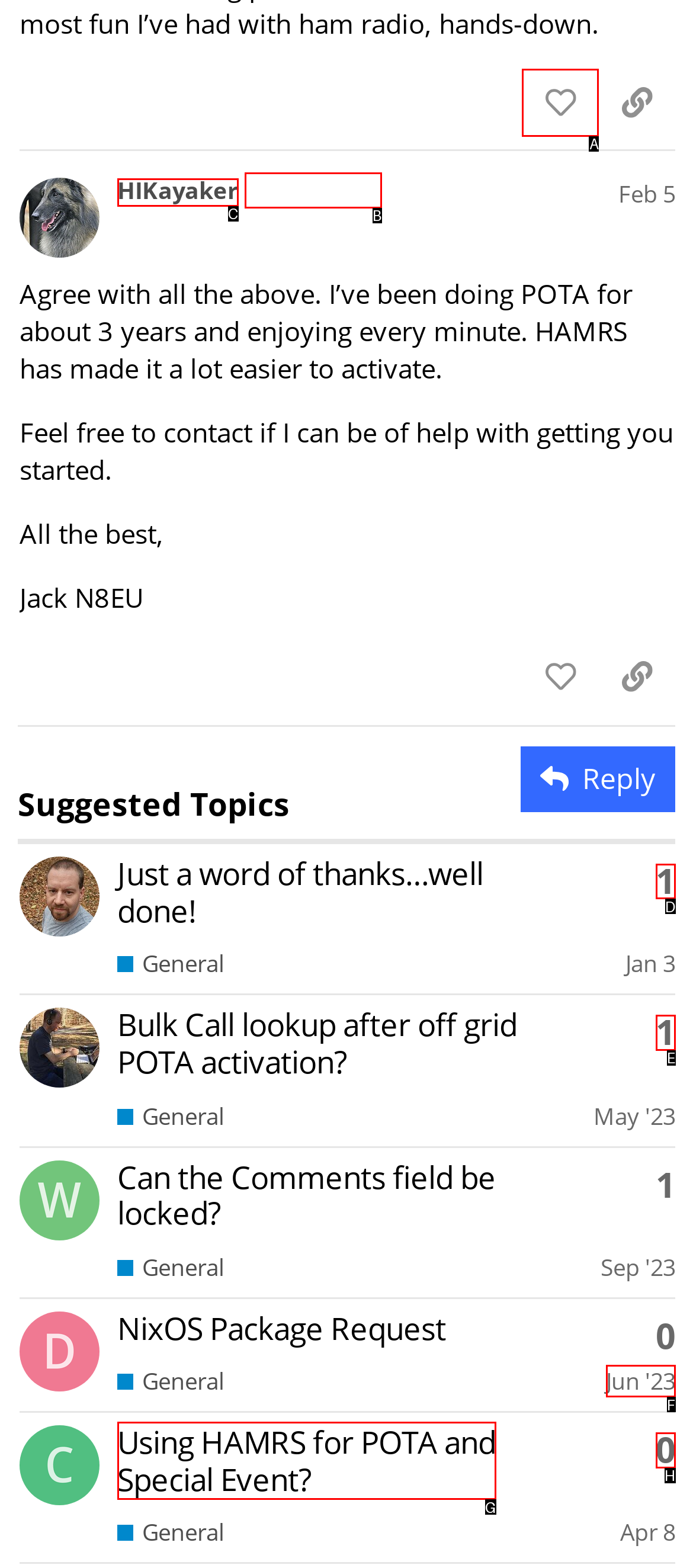Determine which HTML element to click for this task: Like this post Provide the letter of the selected choice.

A